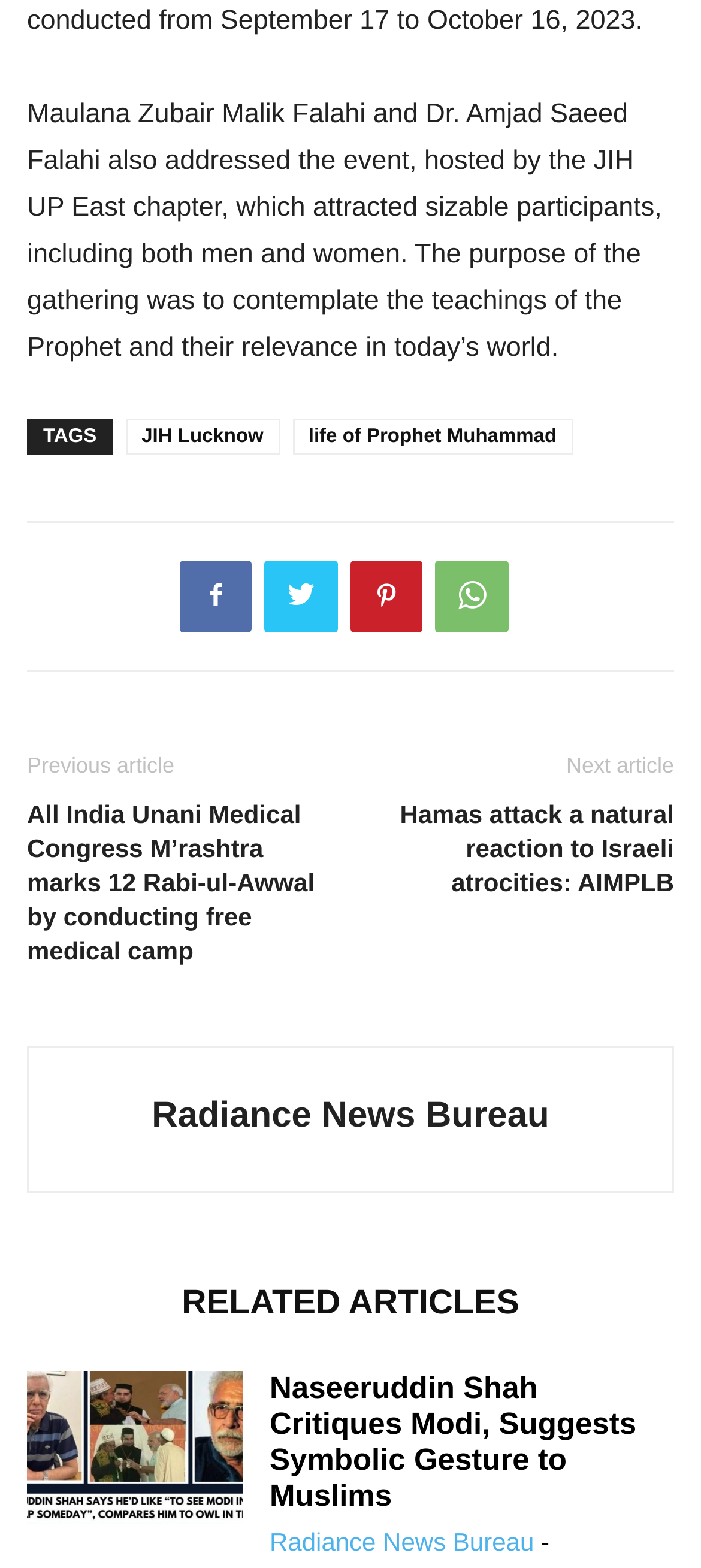Specify the bounding box coordinates of the area to click in order to execute this command: 'Read the article about Naseeruddin Shah Critiques Modi'. The coordinates should consist of four float numbers ranging from 0 to 1, and should be formatted as [left, top, right, bottom].

[0.385, 0.874, 0.908, 0.964]